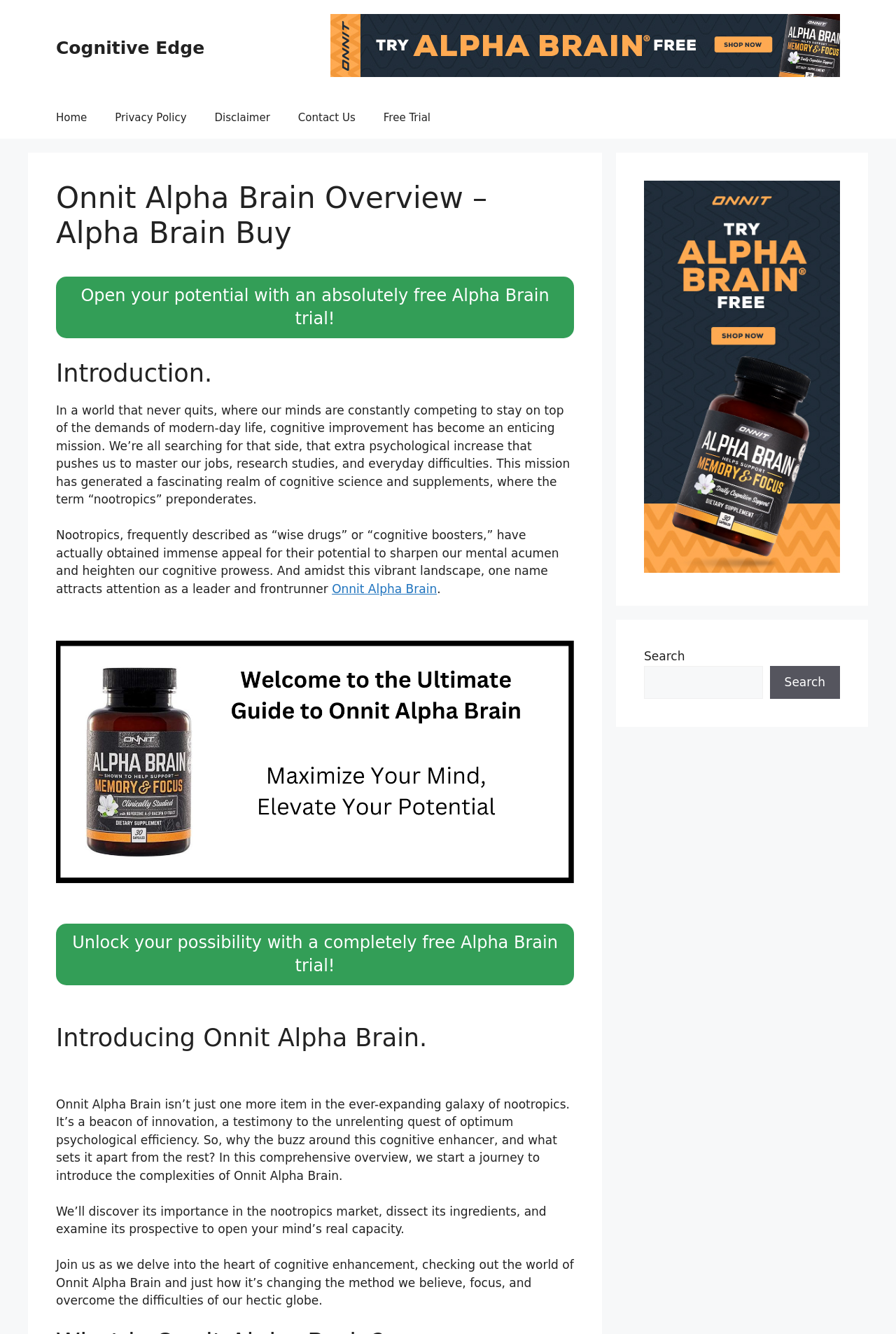Locate the bounding box coordinates of the clickable area needed to fulfill the instruction: "Read the 'Introduction' section".

[0.062, 0.269, 0.641, 0.291]